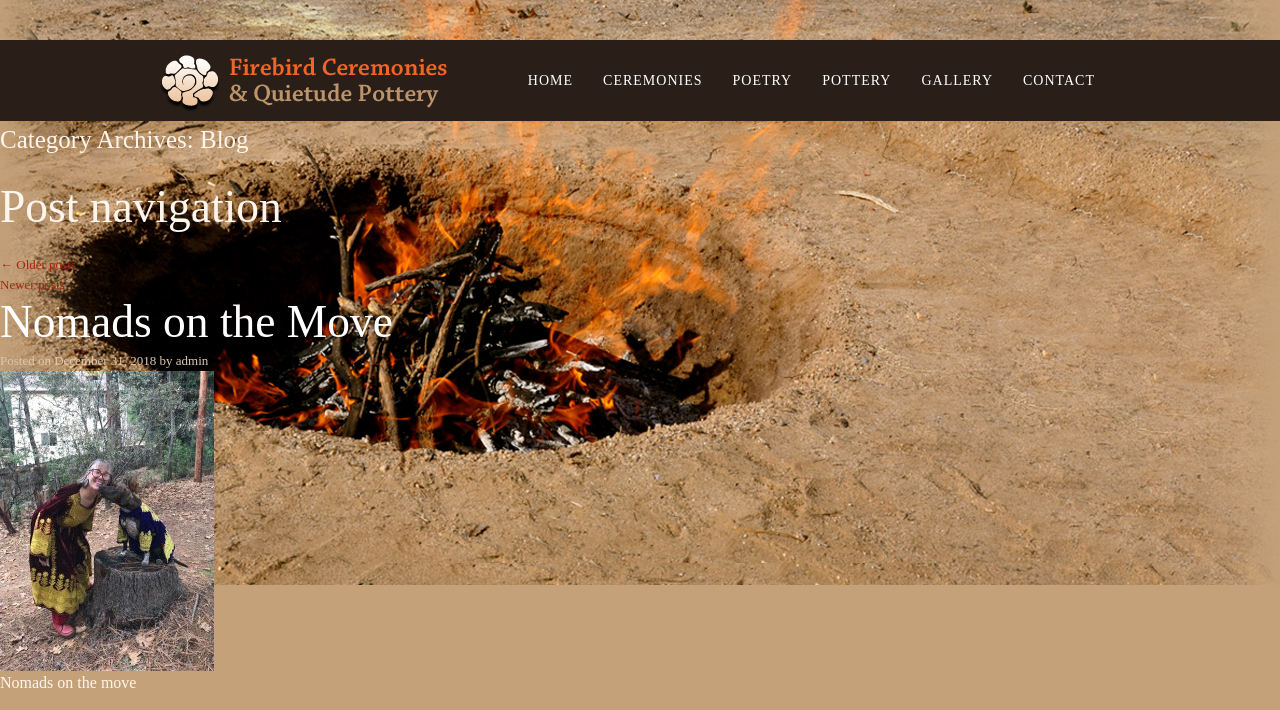Find the bounding box coordinates of the area that needs to be clicked in order to achieve the following instruction: "read Nomads on the Move post". The coordinates should be specified as four float numbers between 0 and 1, i.e., [left, top, right, bottom].

[0.0, 0.417, 0.307, 0.489]